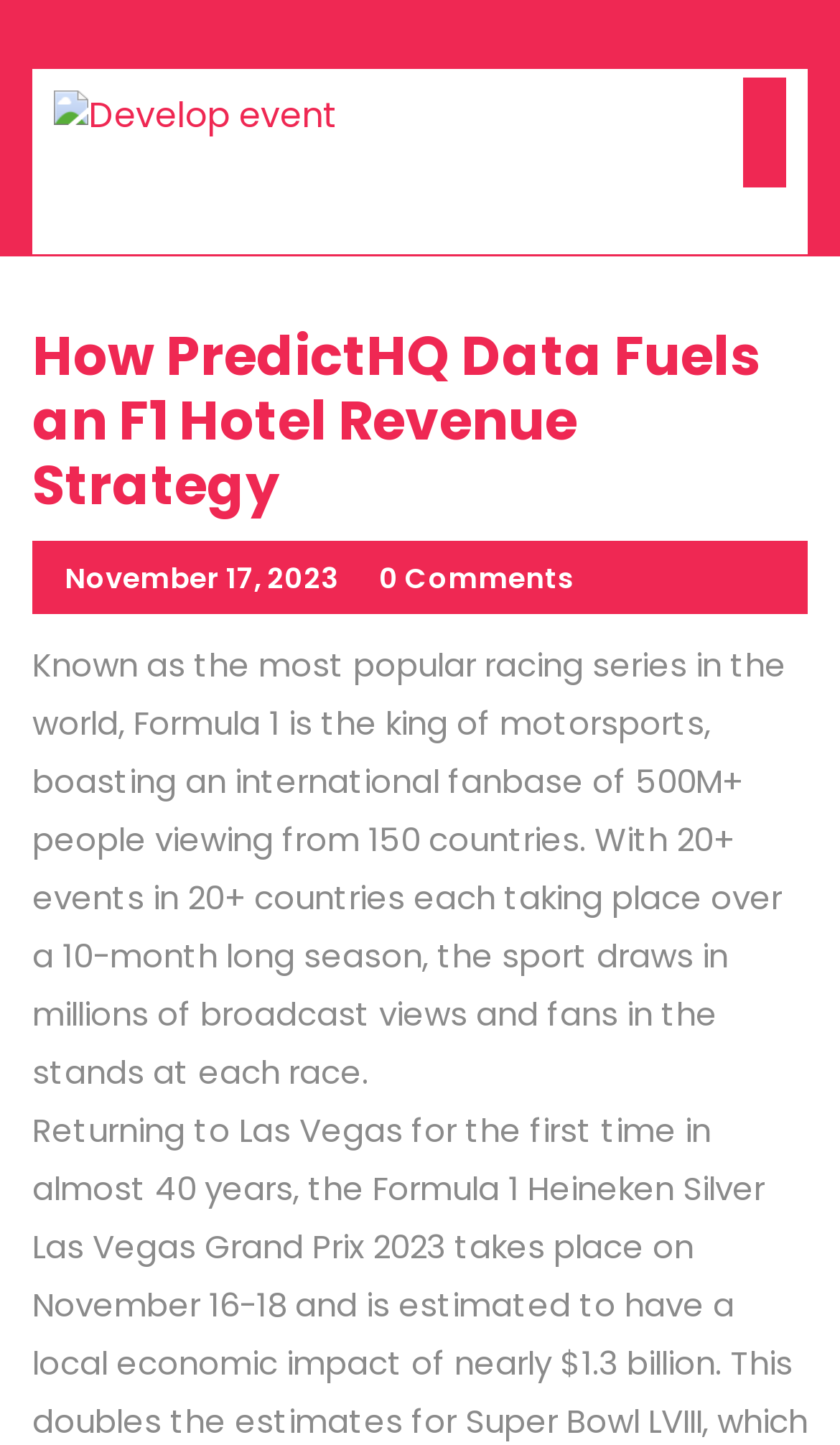Based on the element description: "Open Menu", identify the bounding box coordinates for this UI element. The coordinates must be four float numbers between 0 and 1, listed as [left, top, right, bottom].

[0.885, 0.073, 0.936, 0.11]